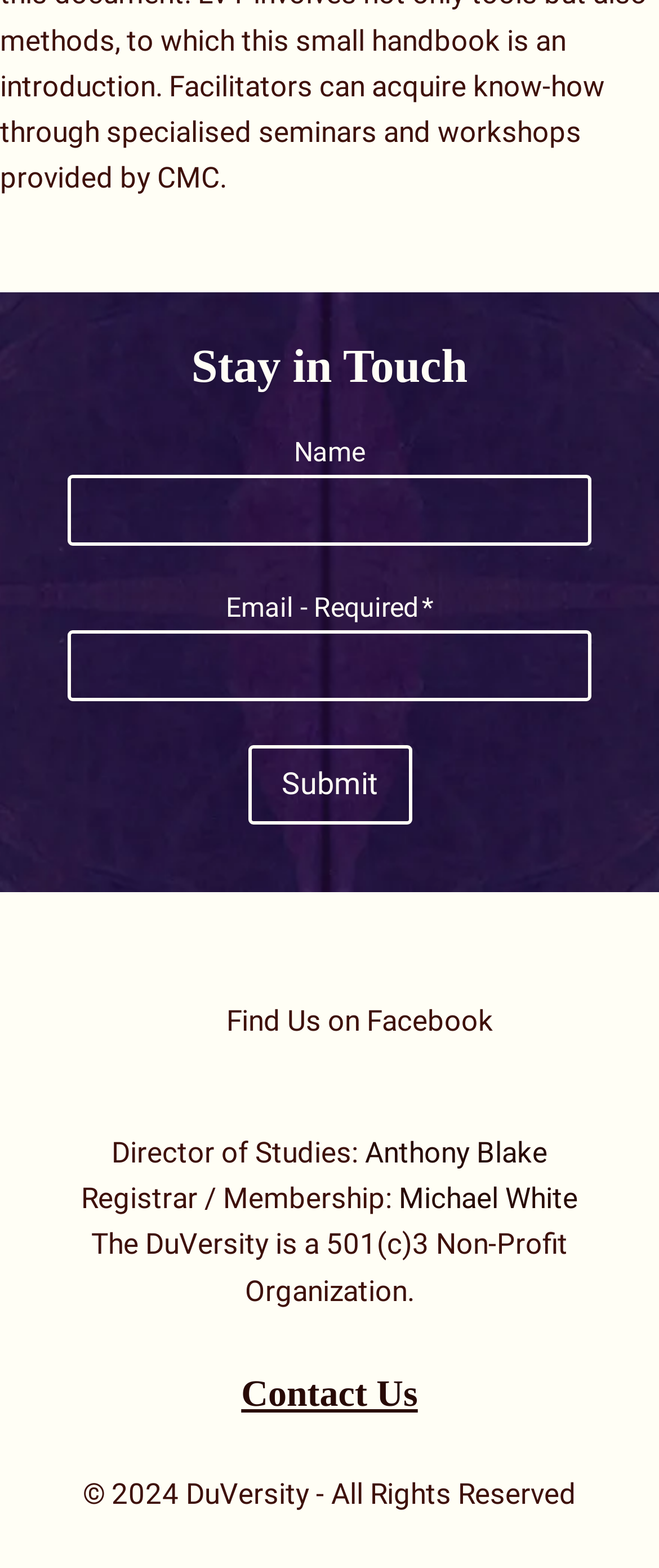Please determine the bounding box coordinates, formatted as (top-left x, top-left y, bottom-right x, bottom-right y), with all values as floating point numbers between 0 and 1. Identify the bounding box of the region described as: Anthony Blake

[0.554, 0.724, 0.831, 0.746]